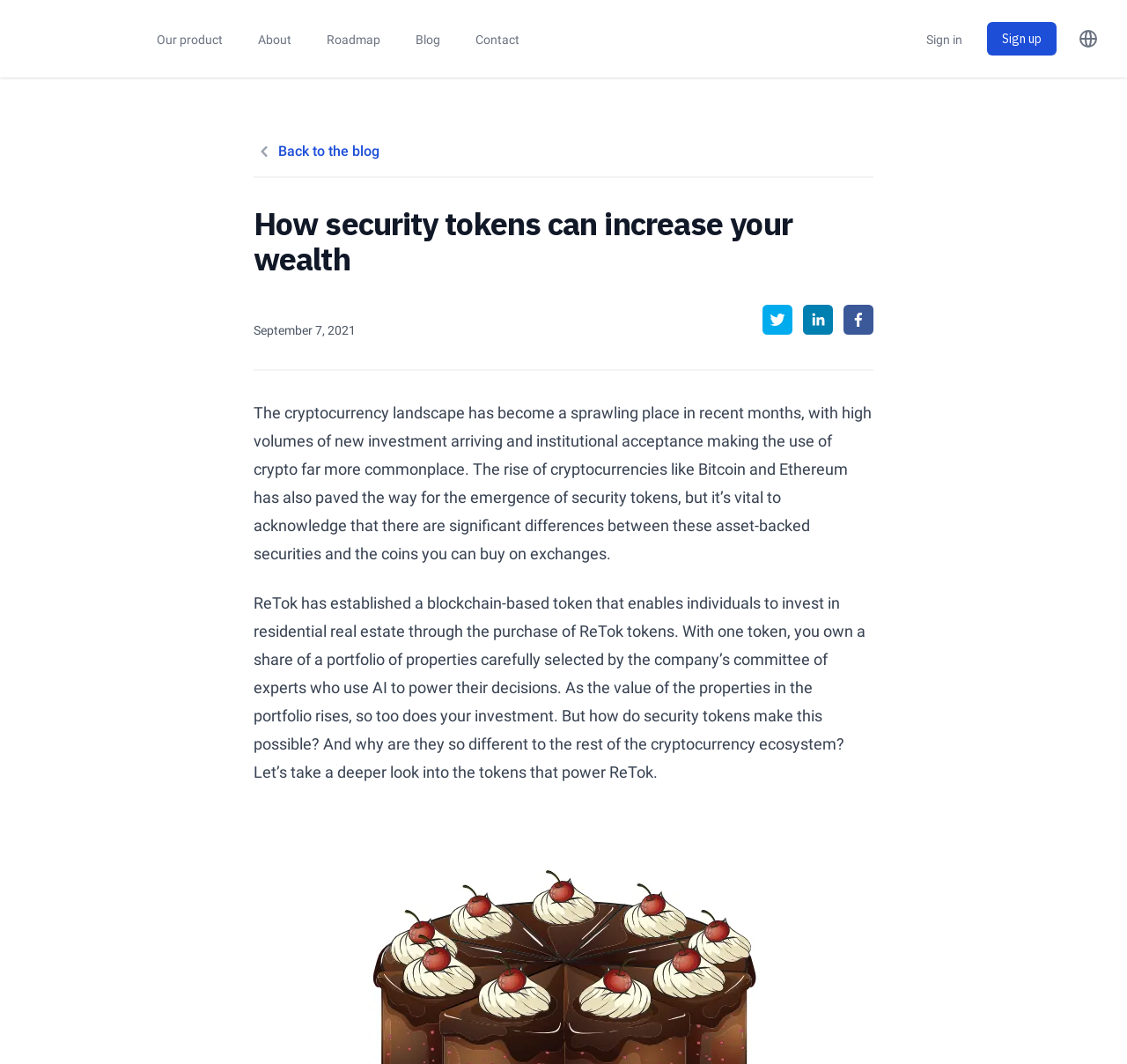Look at the image and answer the question in detail:
What is the date of the blog post?

The date of the blog post is 'September 7, 2021' which is a static text element located below the heading of the blog post with bounding box coordinates [0.225, 0.303, 0.316, 0.317].